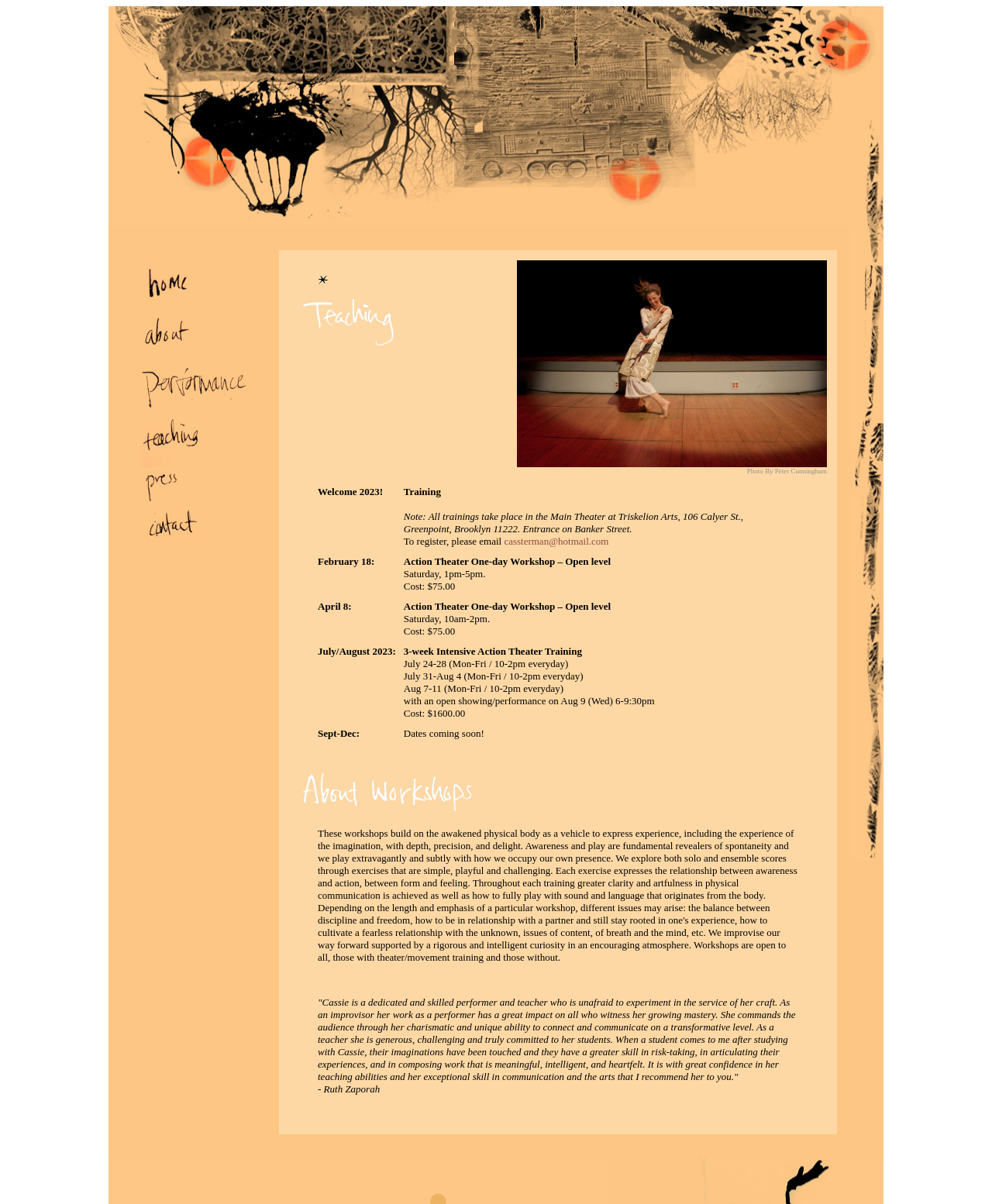Provide the bounding box for the UI element matching this description: "name="bPerf"".

[0.129, 0.335, 0.257, 0.346]